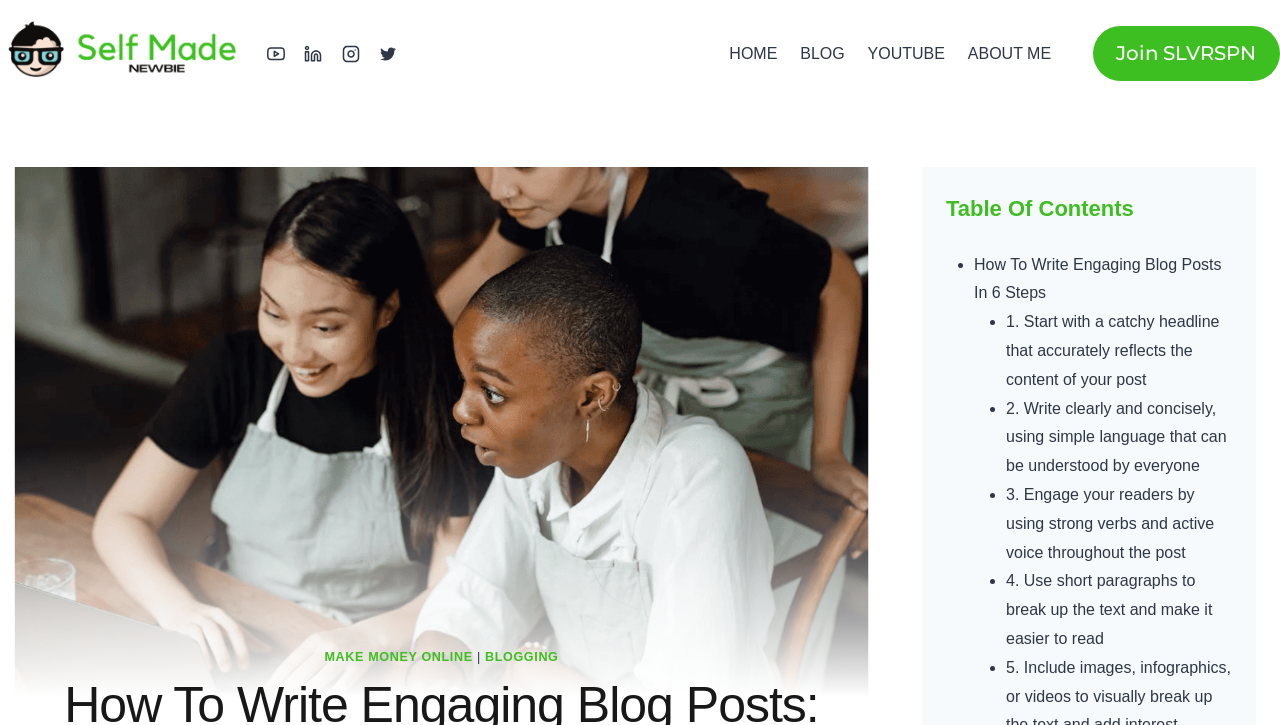Identify the bounding box for the element characterized by the following description: "About Me".

[0.747, 0.043, 0.83, 0.105]